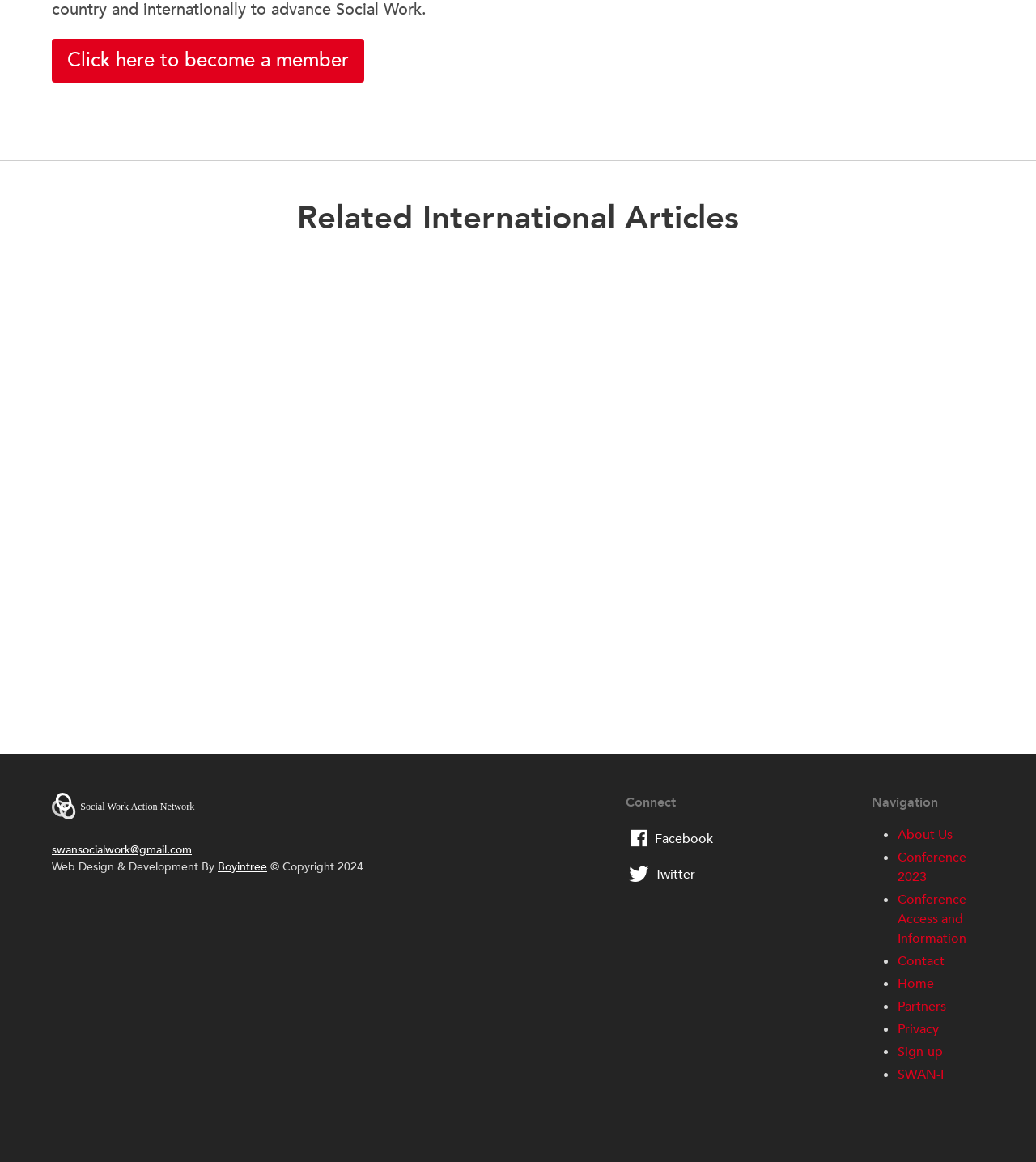What is the topic of the article with the heading 'WATCH: SWAN & IFSW Episode 4'?
Please give a well-detailed answer to the question.

The article with the heading 'WATCH: SWAN & IFSW Episode 4' discusses the response and demands on social workers in Uganda and Brazil, as detailed in the webinar series with the International Federation of Social Workers (IFSW).